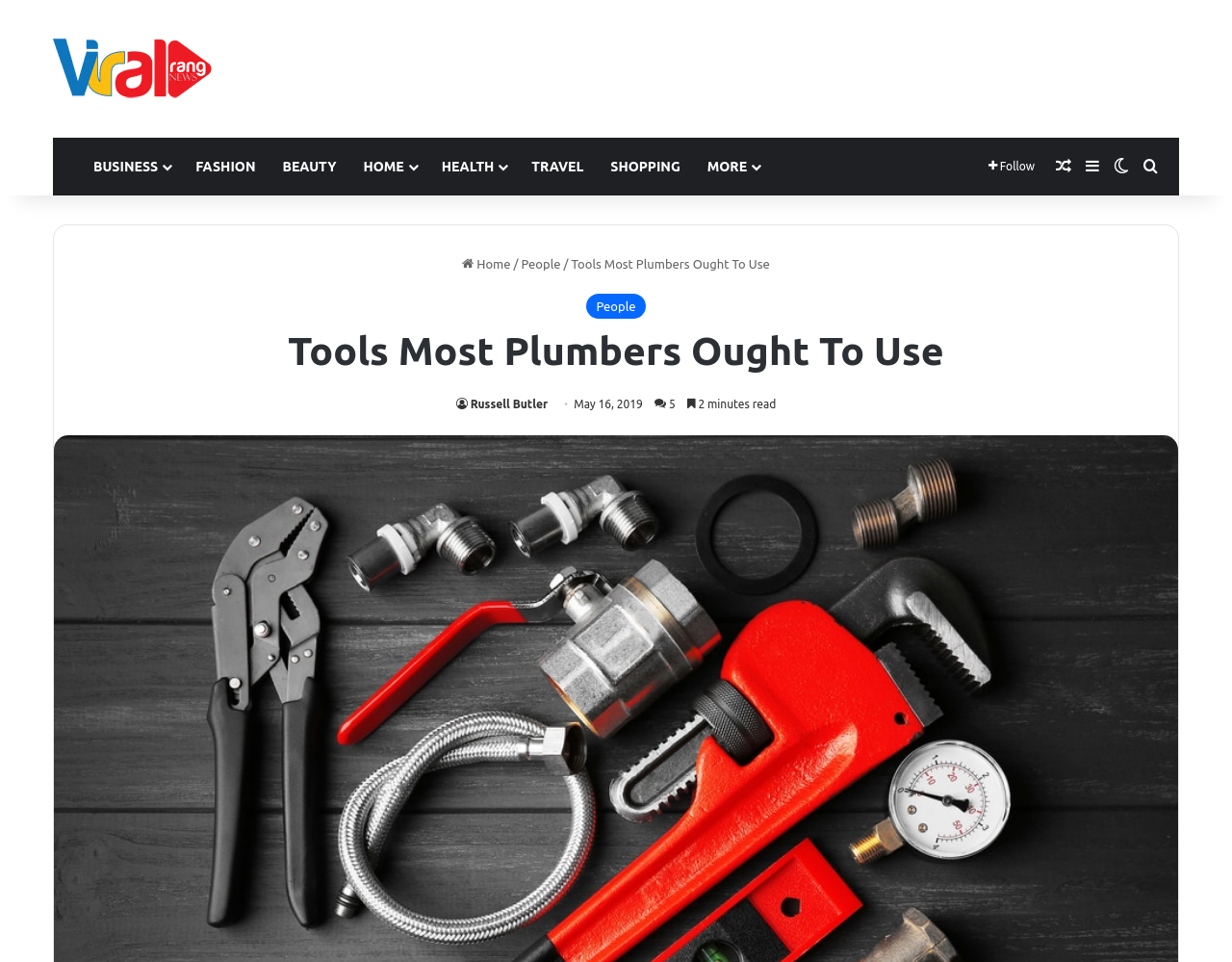With reference to the image, please provide a detailed answer to the following question: What is the category of the article?

I determined the answer by looking at the navigation bar at the top of the webpage, where I found a link with the text ' HOME'. This suggests that the article belongs to the HOME category.